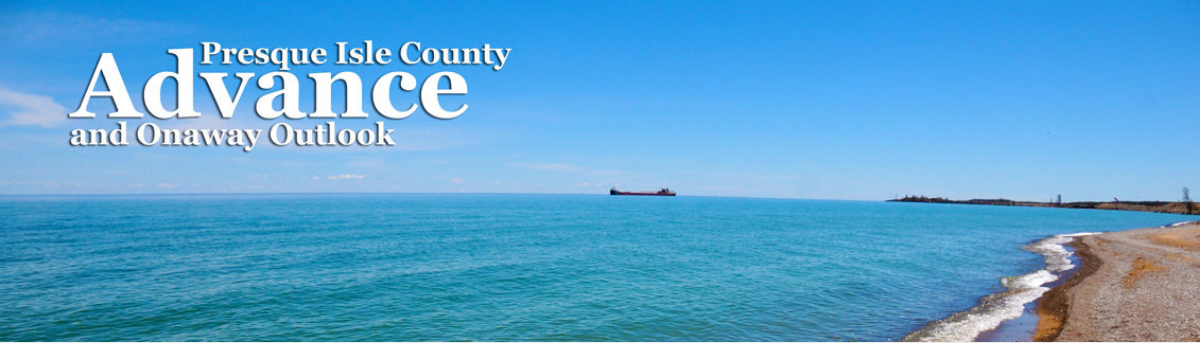What type of beach is shown in the image?
Using the visual information, reply with a single word or short phrase.

sandy beach